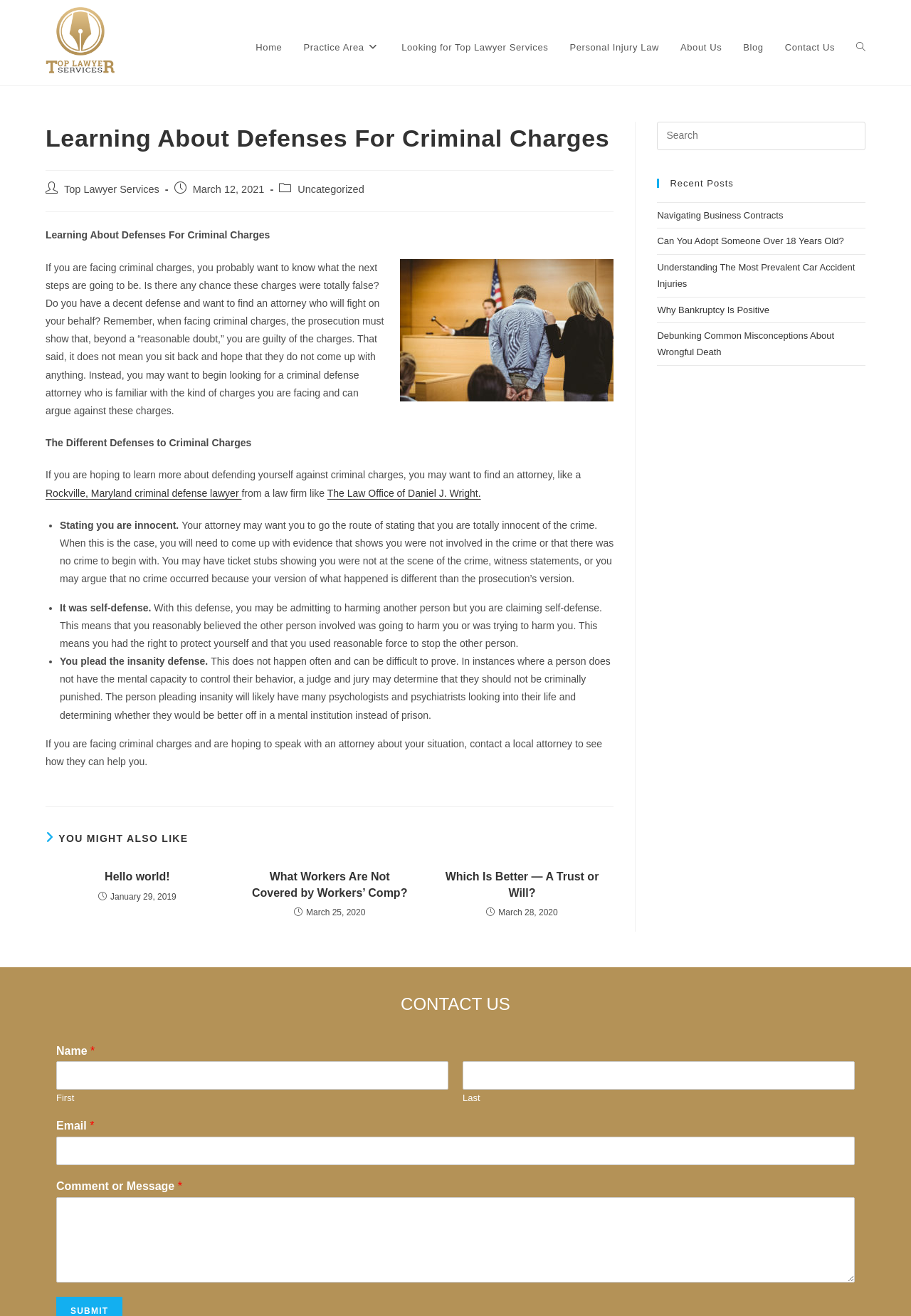Determine the bounding box coordinates of the UI element that matches the following description: "Why Bankruptcy Is Positive". The coordinates should be four float numbers between 0 and 1 in the format [left, top, right, bottom].

[0.721, 0.231, 0.844, 0.239]